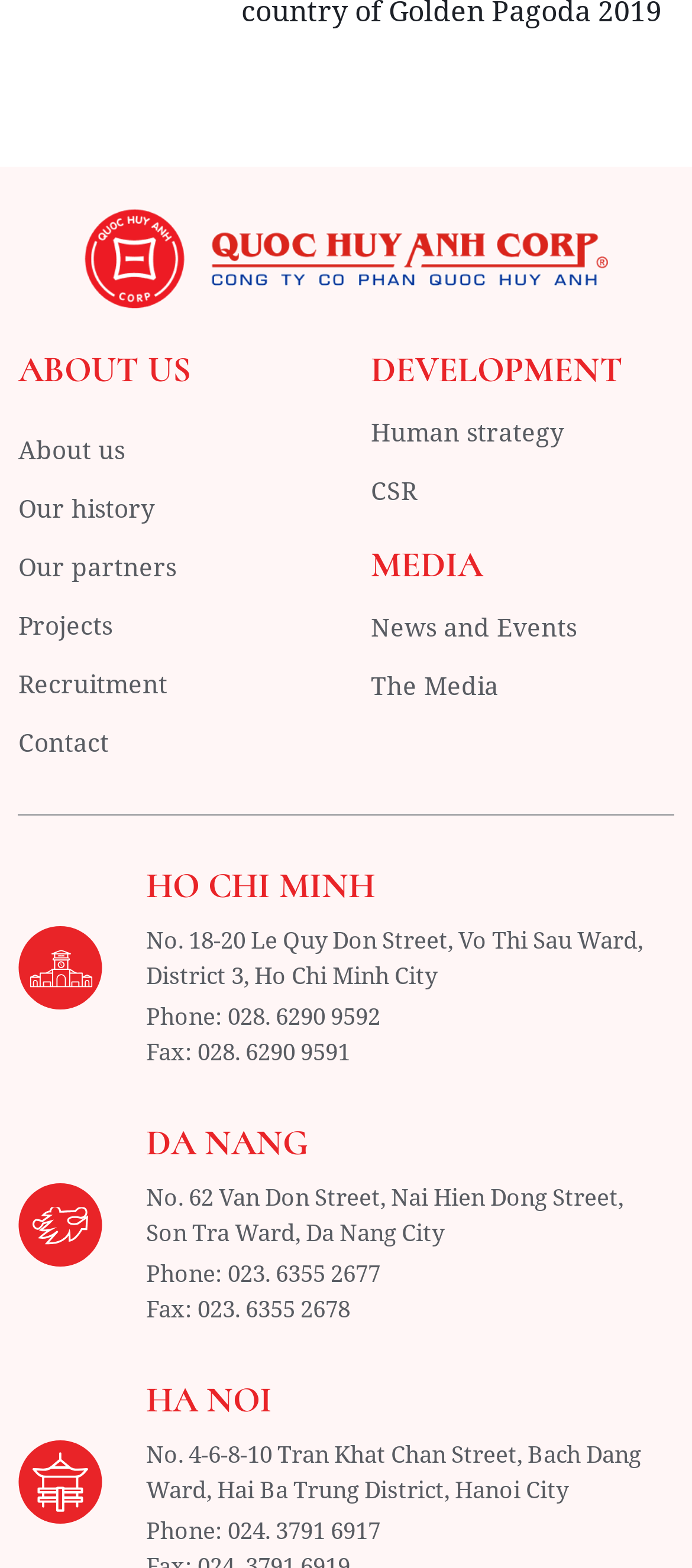How many links are there under the 'ABOUT US' section?
Using the details from the image, give an elaborate explanation to answer the question.

I counted the number of links listed under the 'ABOUT US' section, which are 'About us', 'Our history', 'Our partners', 'Projects', 'Recruitment', and 'Contact'.